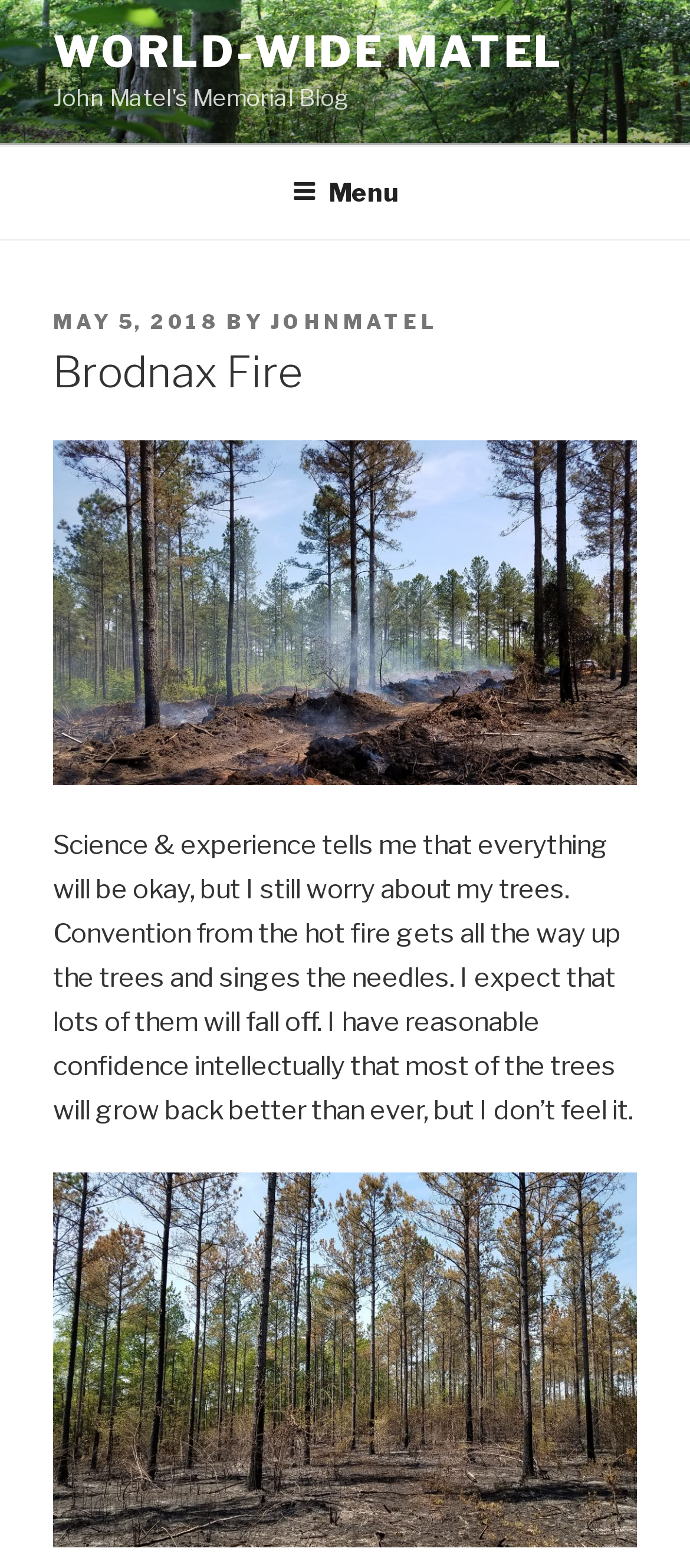What is the top menu button?
Based on the image, please offer an in-depth response to the question.

I found the top menu button by looking at the navigation element 'Top Menu' and finding a button element with the text 'Menu'.